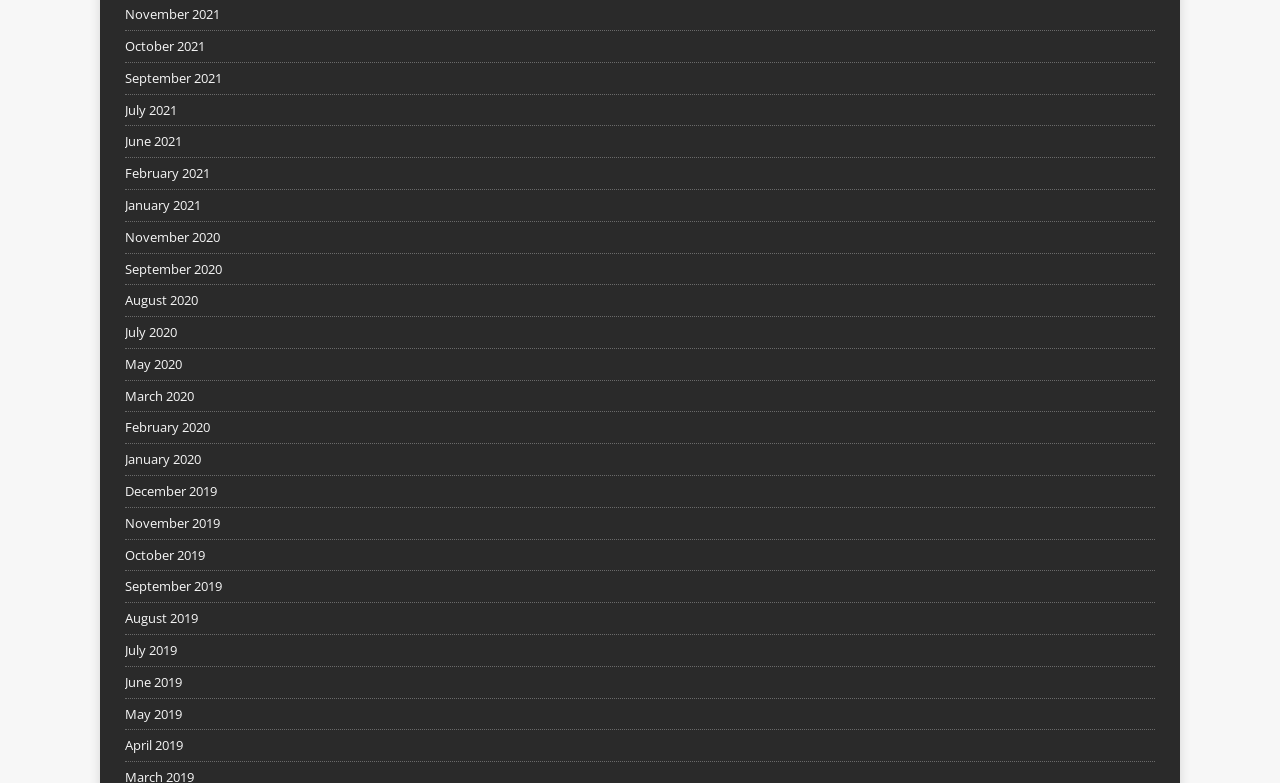Determine the bounding box coordinates for the area that needs to be clicked to fulfill this task: "view April 2019". The coordinates must be given as four float numbers between 0 and 1, i.e., [left, top, right, bottom].

[0.098, 0.933, 0.902, 0.972]